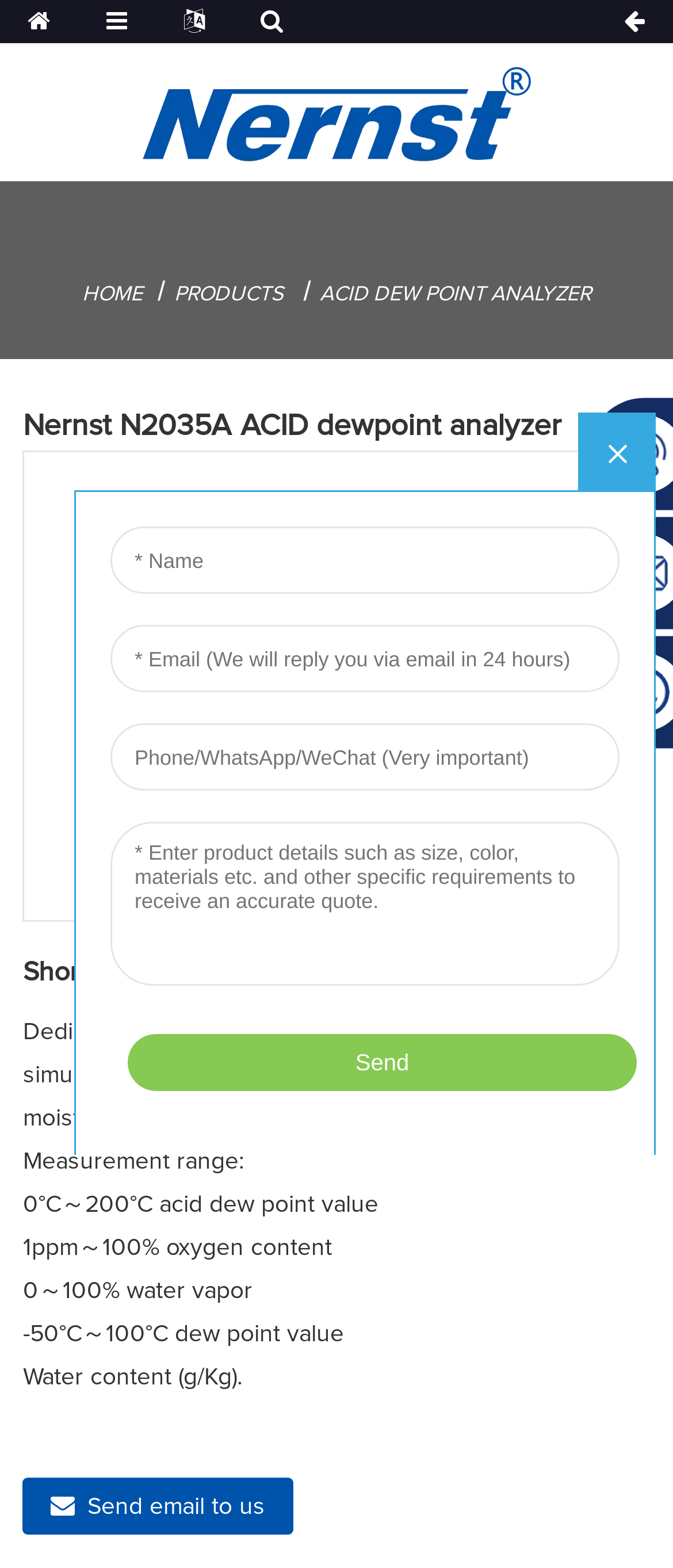Locate the headline of the webpage and generate its content.

Nernst N2035A ACID dewpoint analyzer